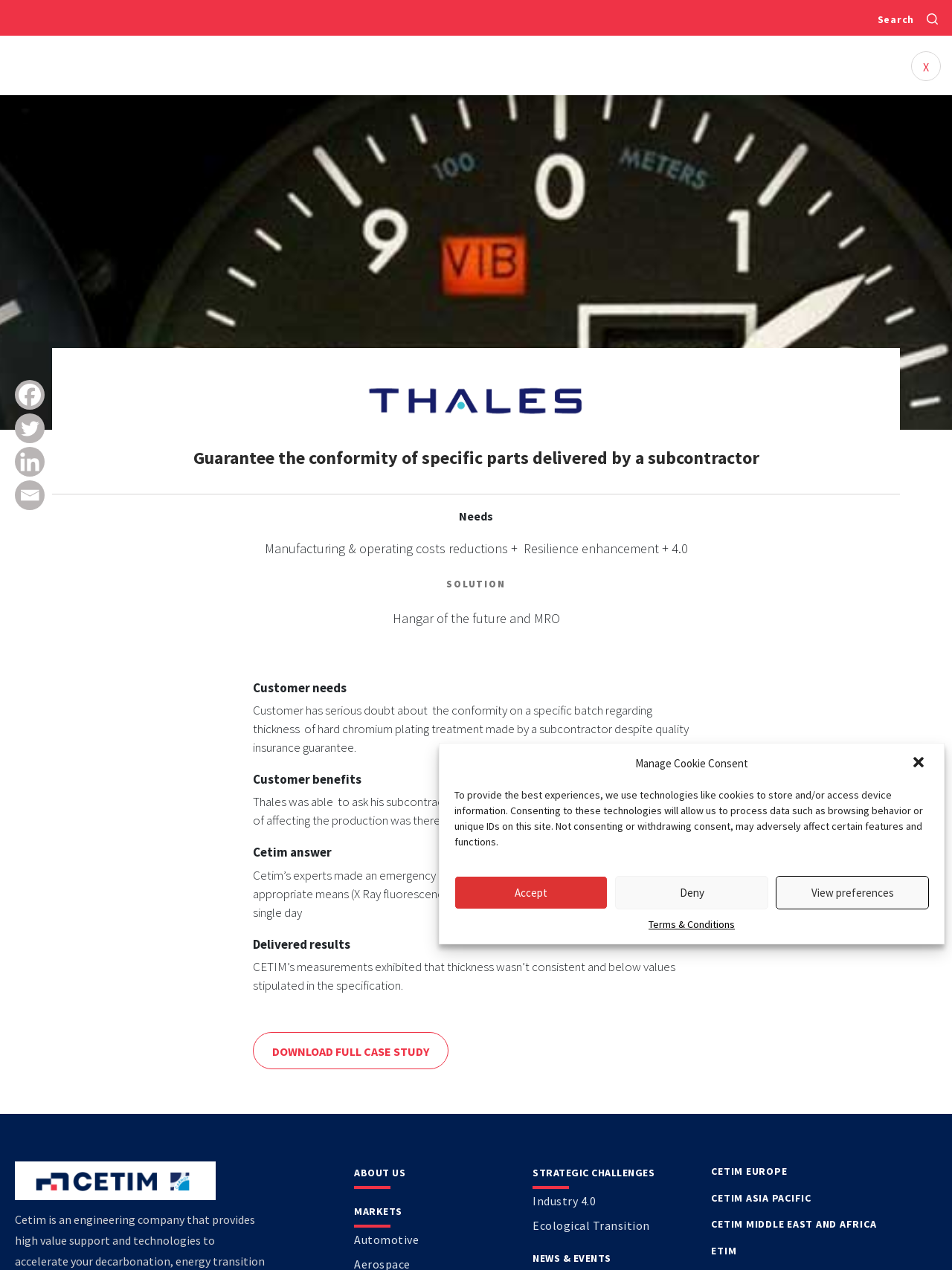How many regions does CETIM have a presence in?
Please analyze the image and answer the question with as much detail as possible.

I can see that CETIM has a presence in three regions, which are Europe, Asia Pacific, and Middle East and Africa. These regions are listed at the bottom of the webpage.